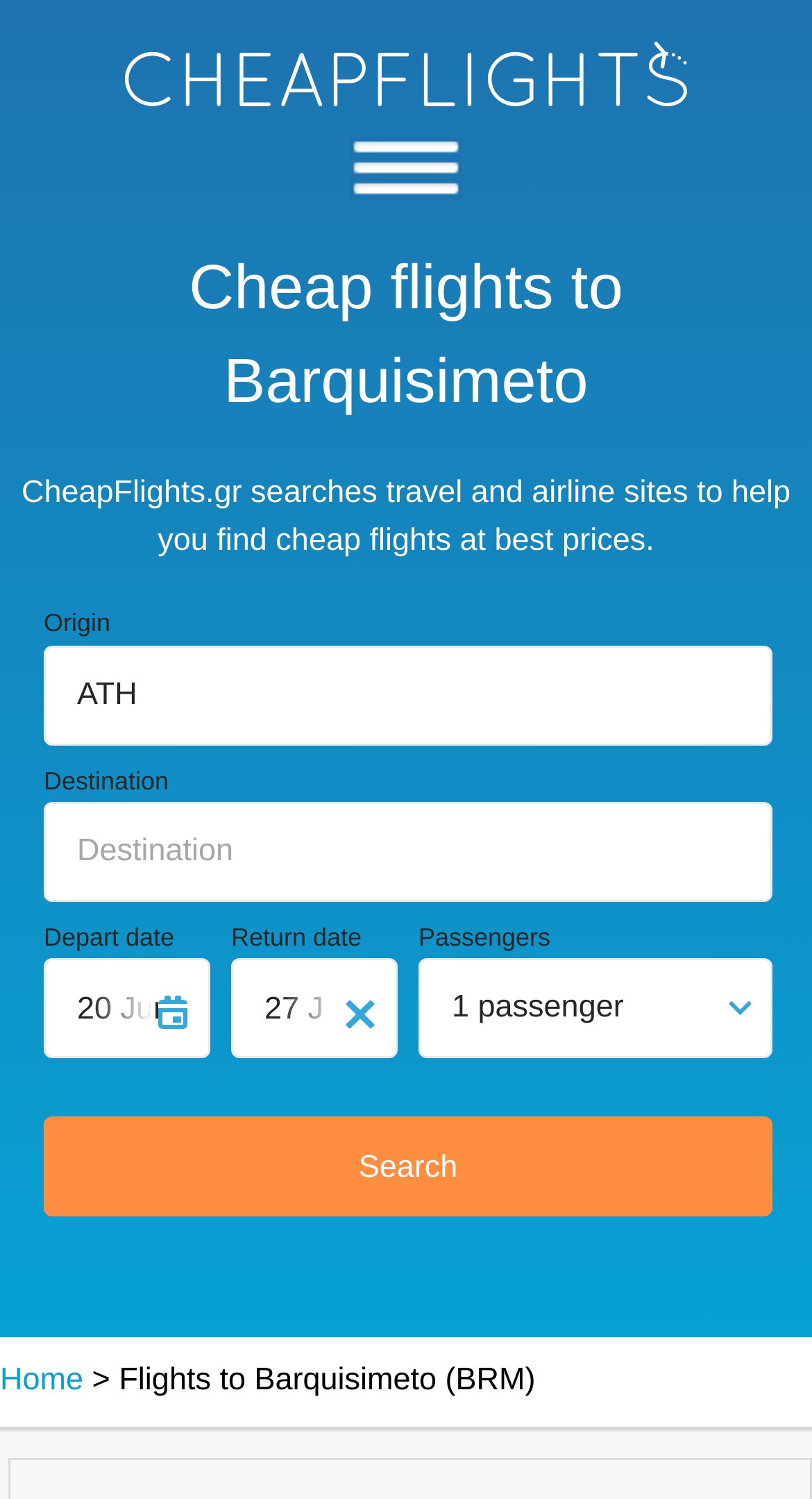Please determine the bounding box of the UI element that matches this description: input value="1 passenger" aria-label="Passengers". The coordinates should be given as (top-left x, top-left y, bottom-right x, bottom-right y), with all values between 0 and 1.

[0.515, 0.64, 0.951, 0.706]